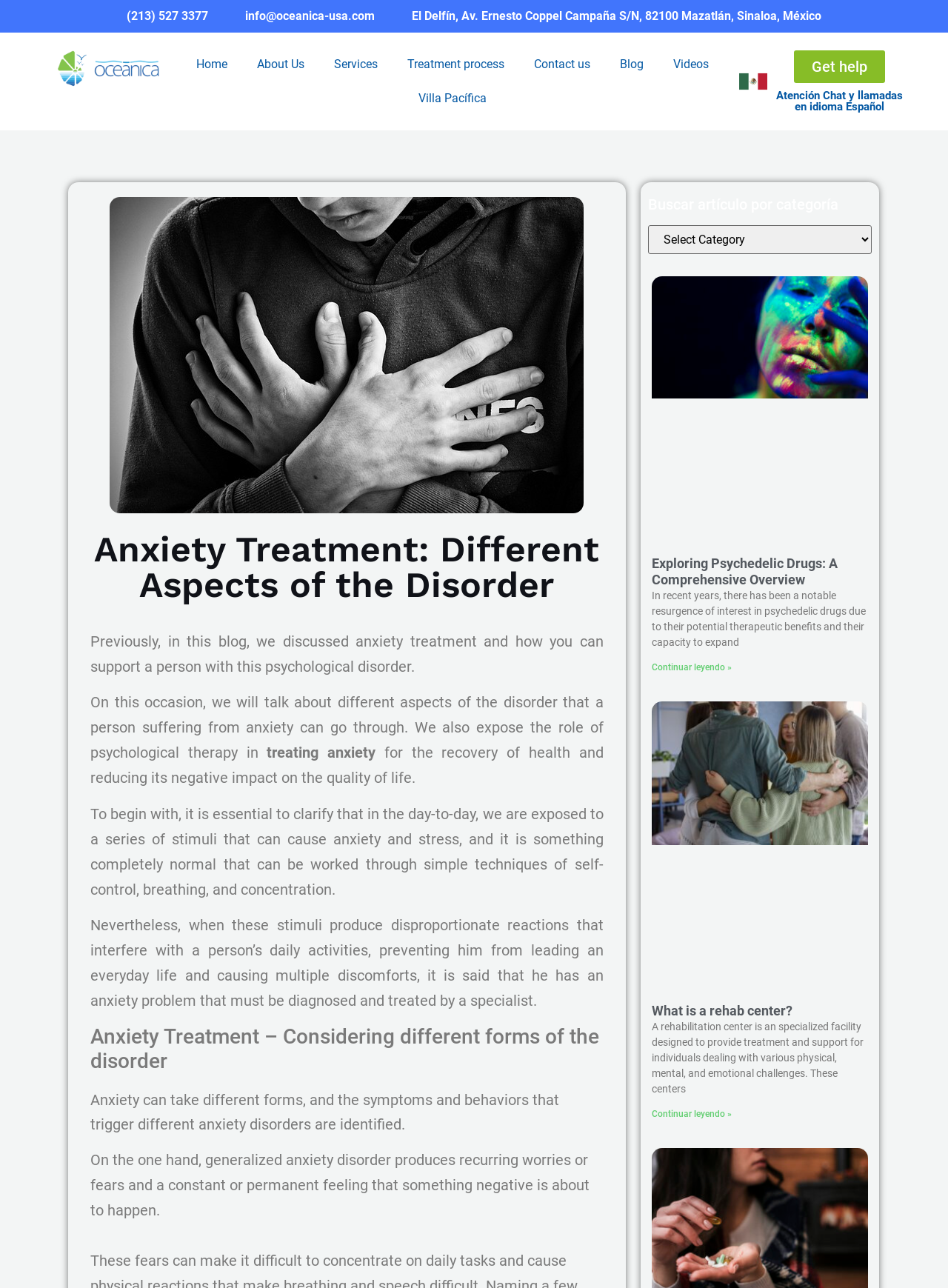What is the purpose of a rehabilitation center?
Based on the image, provide a one-word or brief-phrase response.

To provide treatment and support for individuals